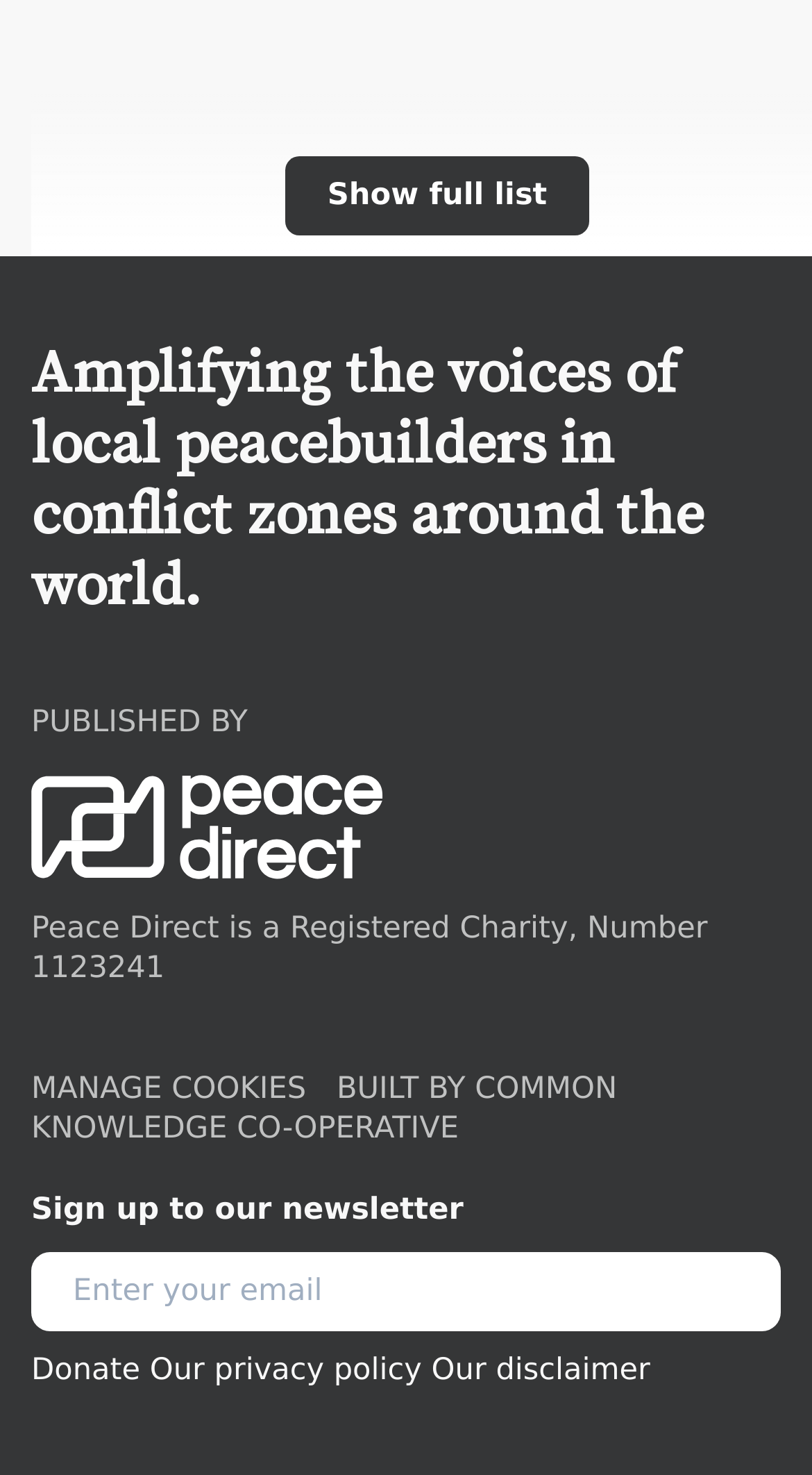Please answer the following question using a single word or phrase: 
What can I do with my email on this page?

Sign up to newsletter